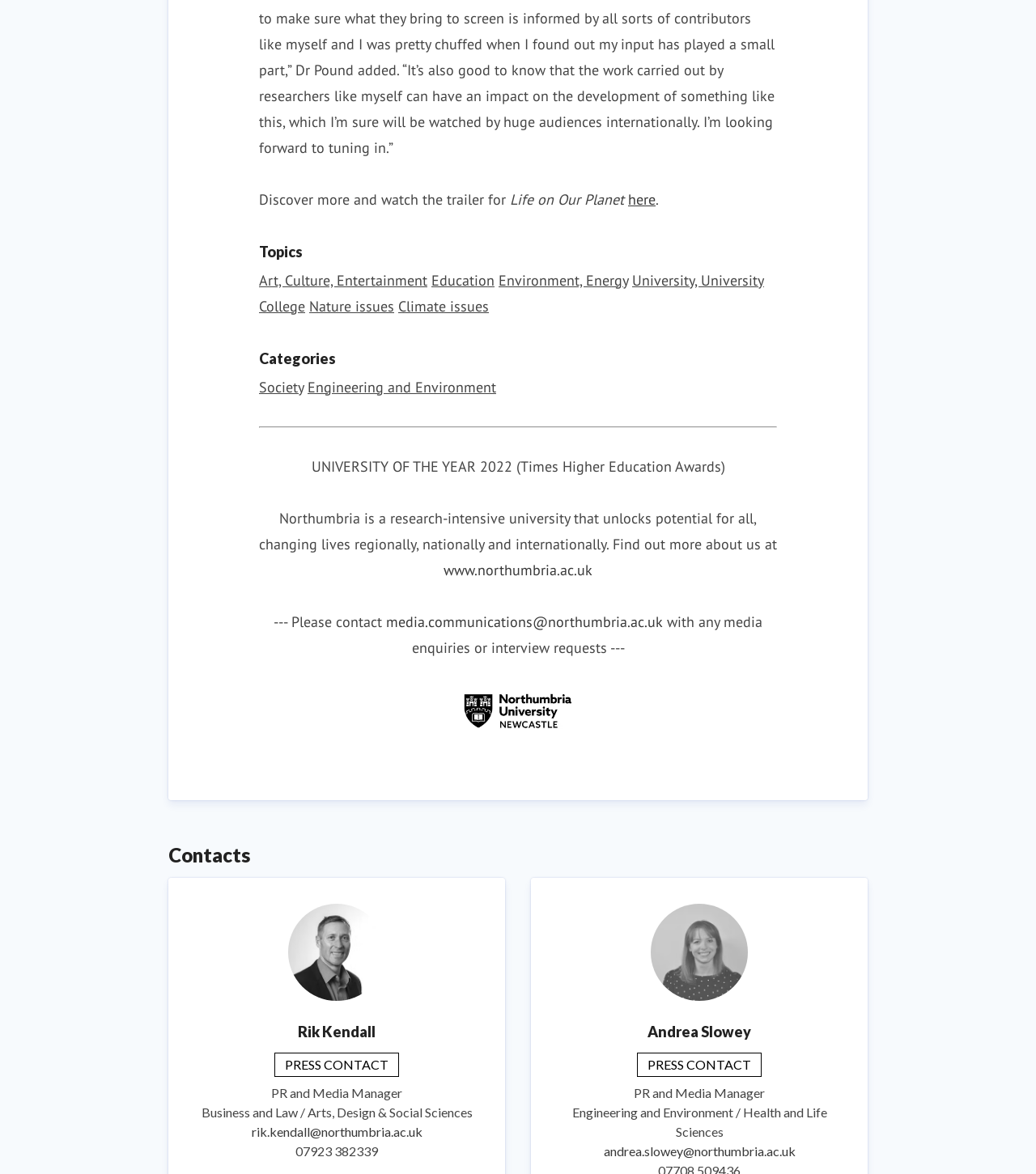Identify the bounding box coordinates of the section that should be clicked to achieve the task described: "Contact 'Rik Kendall'".

[0.188, 0.956, 0.462, 0.972]